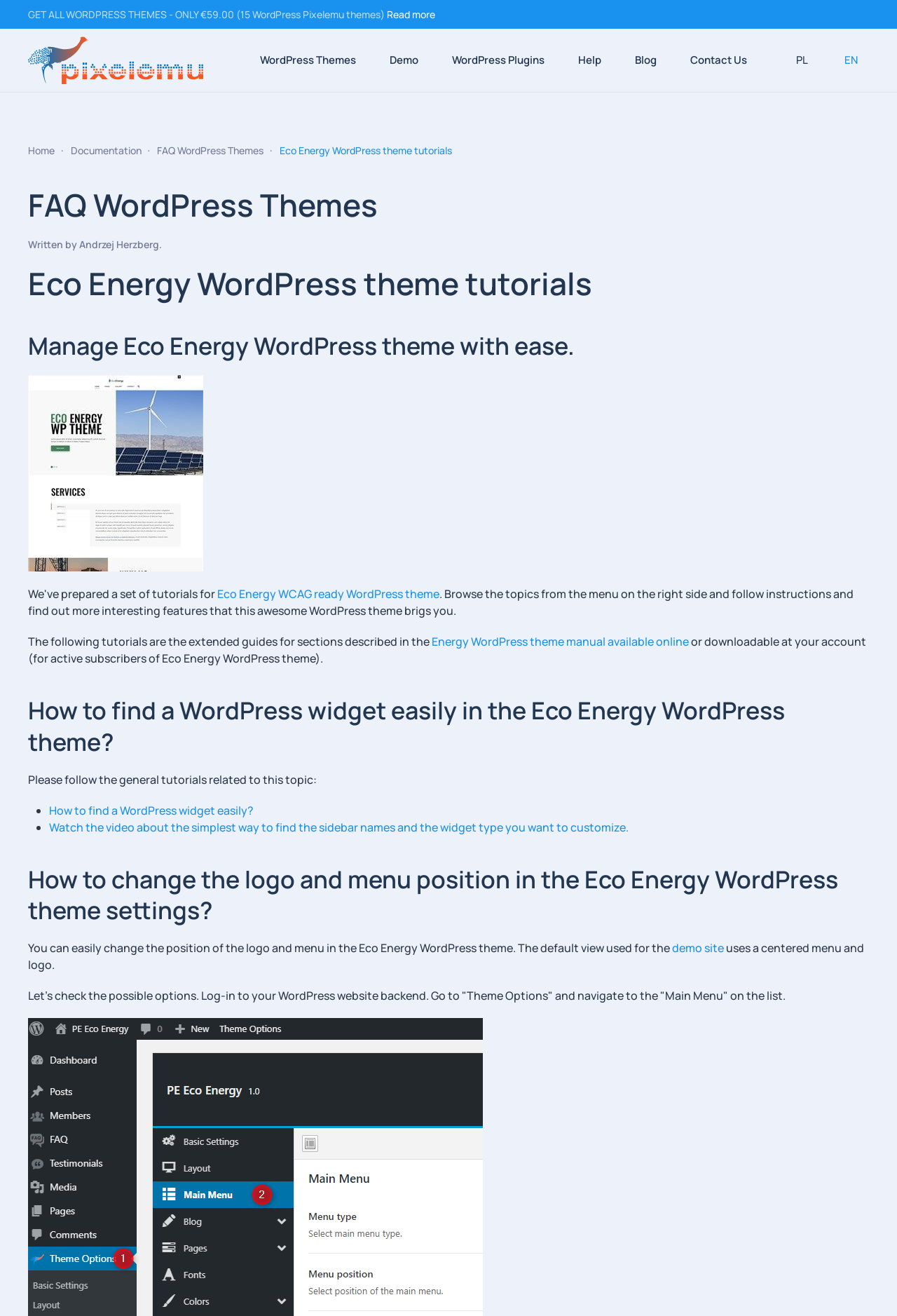Could you highlight the region that needs to be clicked to execute the instruction: "View demo of WordPress theme"?

[0.423, 0.022, 0.477, 0.07]